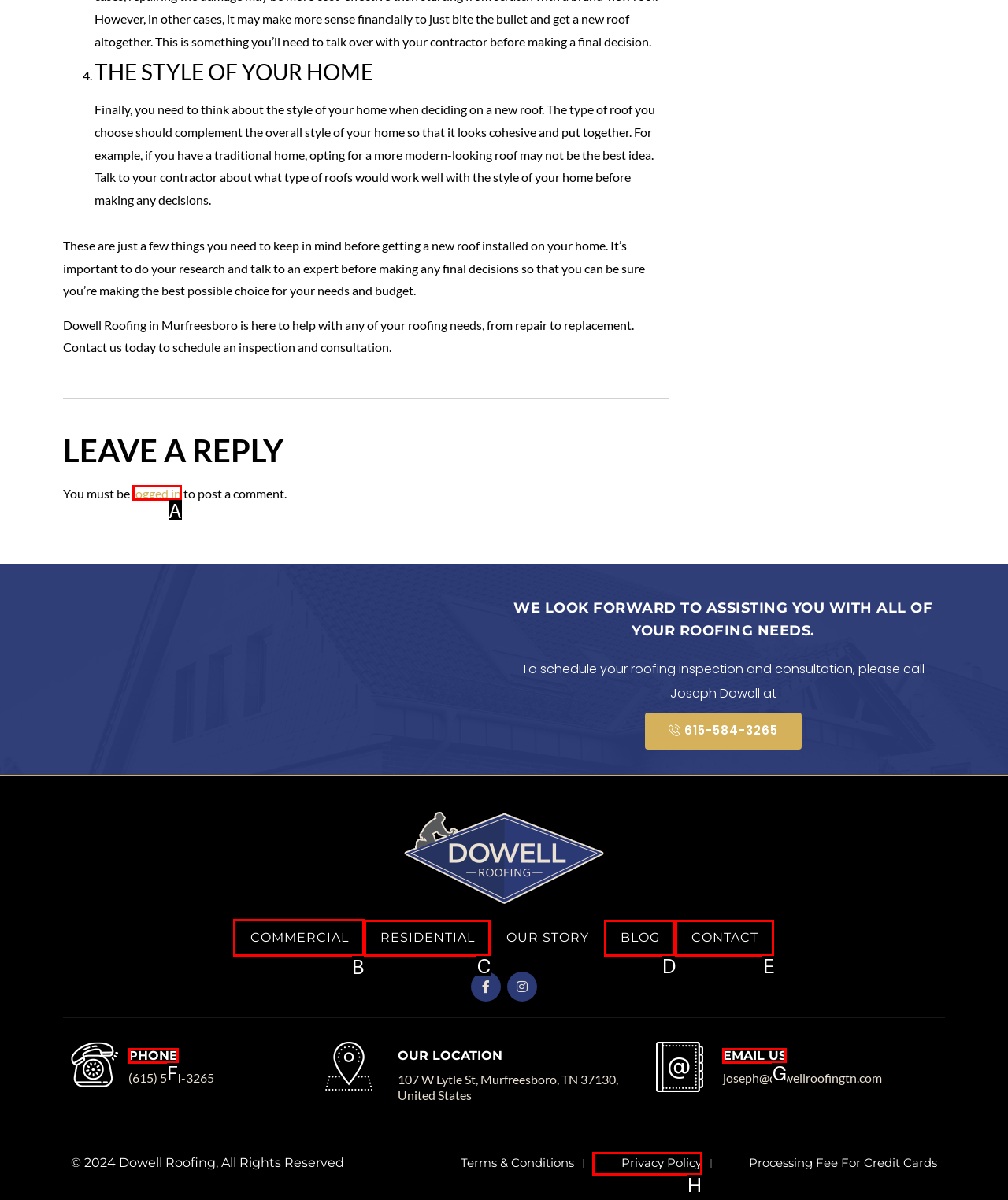Identify the HTML element to select in order to accomplish the following task: View the commercial roofing services
Reply with the letter of the chosen option from the given choices directly.

B